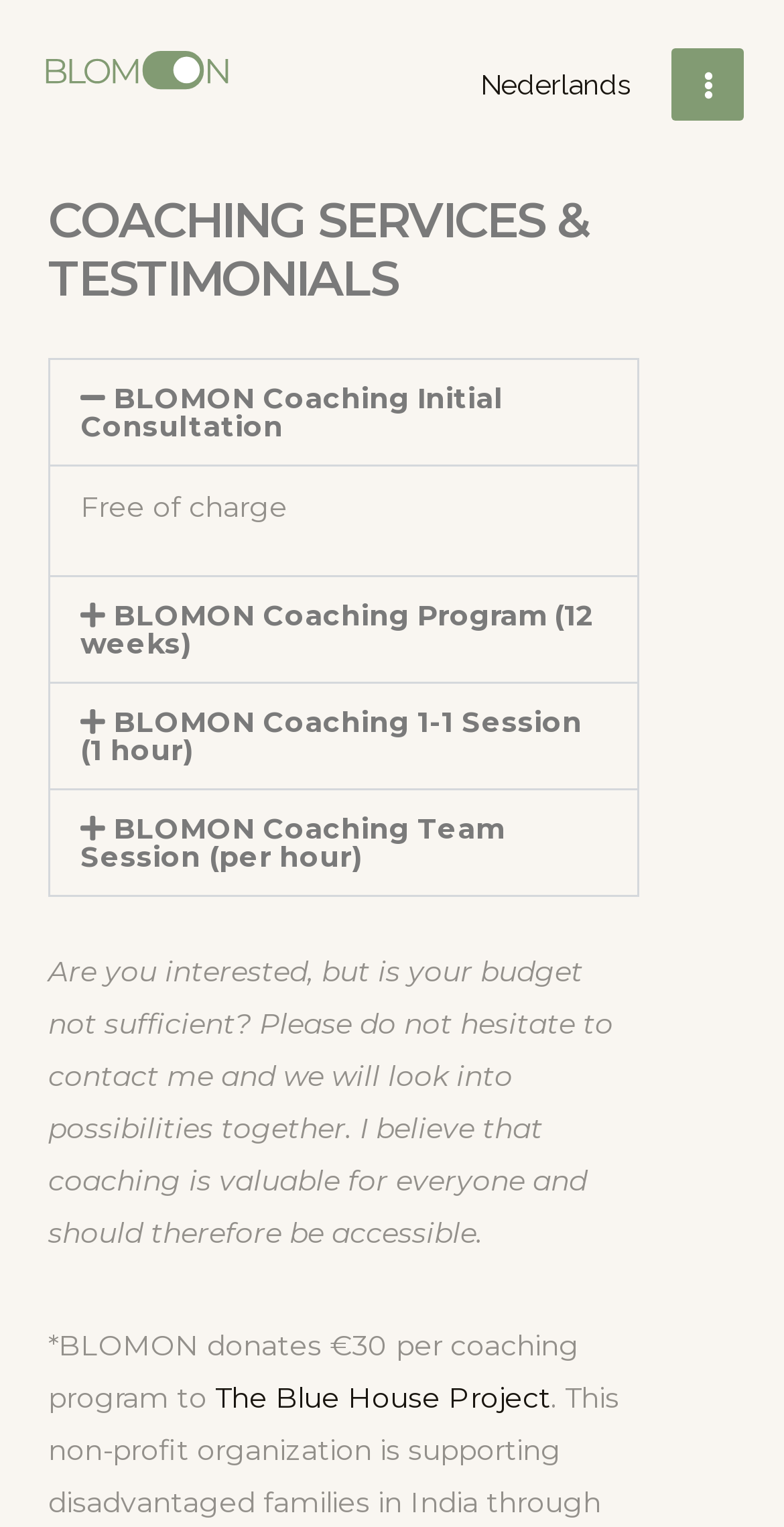Construct a comprehensive description capturing every detail on the webpage.

The webpage is about coaching services and testimonials provided by BLOMON. At the top left, there is a logo of BLOMON, which is an image with a link to the main page. Next to the logo, there is a header widget with a language navigation menu, allowing users to choose their preferred language.

Below the header, there is a main menu button on the top right, which can be expanded to reveal more options. The main content of the page is divided into sections, each representing a different coaching service offered by BLOMON. There are four coaching services listed: Initial Consultation, Coaching Program (12 weeks), Coaching 1-1 Session (1 hour), and Coaching Team Session (per hour). Each service has a button that can be expanded to reveal more information.

On the left side of the coaching services, there is a heading that reads "COACHING SERVICES & TESTIMONIALS". Below the coaching services, there is a paragraph of text that encourages users to contact BLOMON if they are interested in coaching but have budget constraints. The text also mentions that BLOMON donates €30 per coaching program to The Blue House Project, which is linked to an external webpage.

Overall, the webpage is organized in a clear and concise manner, making it easy for users to navigate and find the information they need about BLOMON's coaching services.